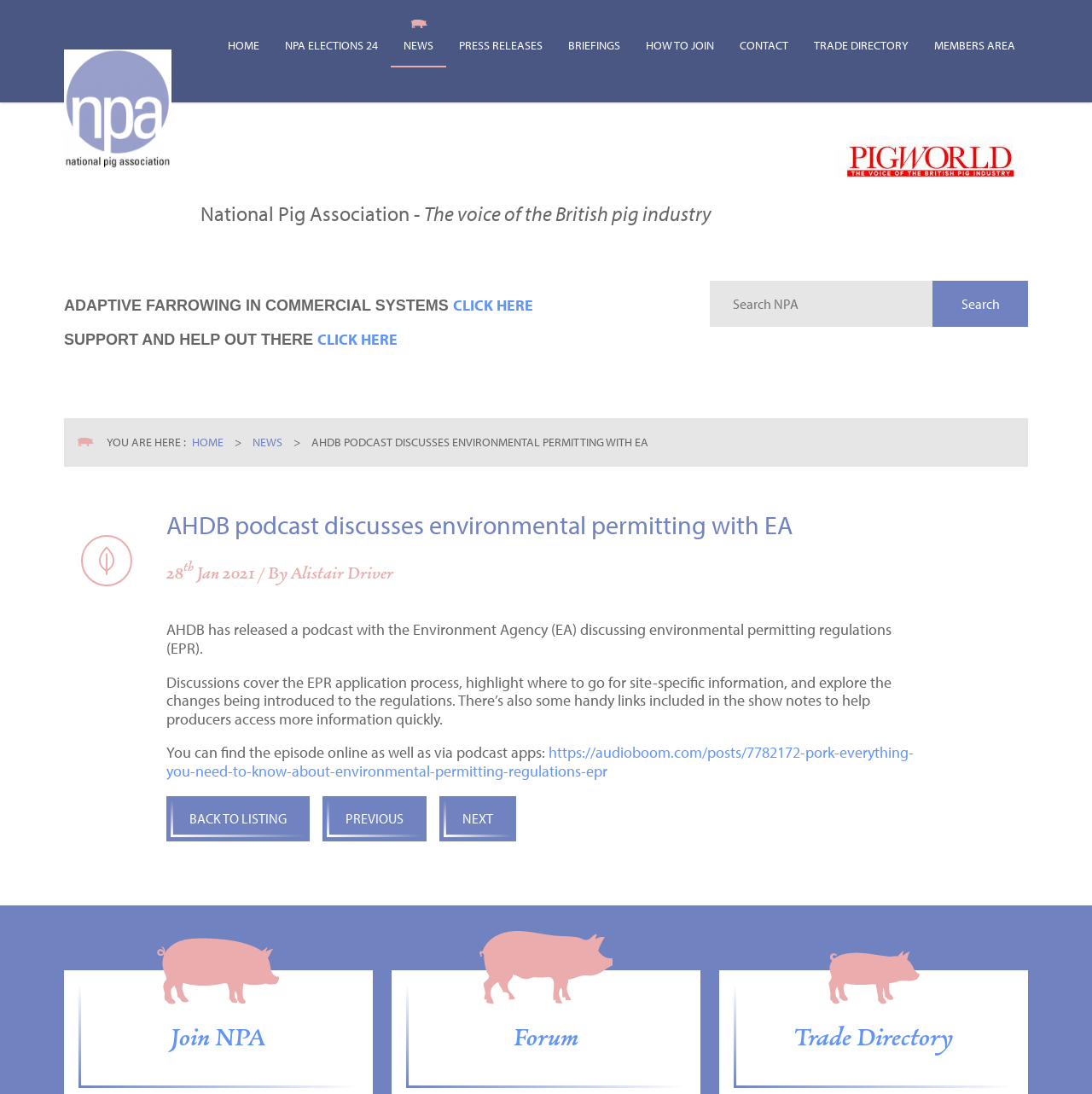Identify the bounding box for the UI element specified in this description: "Home". The coordinates must be four float numbers between 0 and 1, formatted as [left, top, right, bottom].

[0.176, 0.397, 0.205, 0.411]